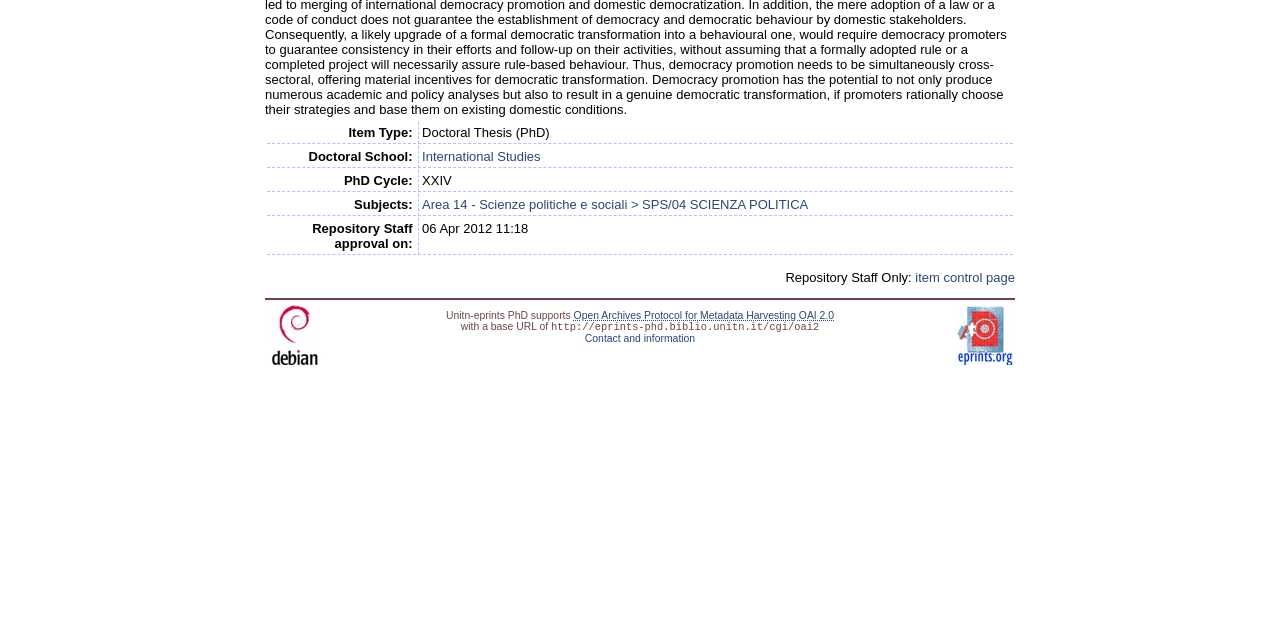Based on the description "item control page", find the bounding box of the specified UI element.

[0.715, 0.422, 0.793, 0.445]